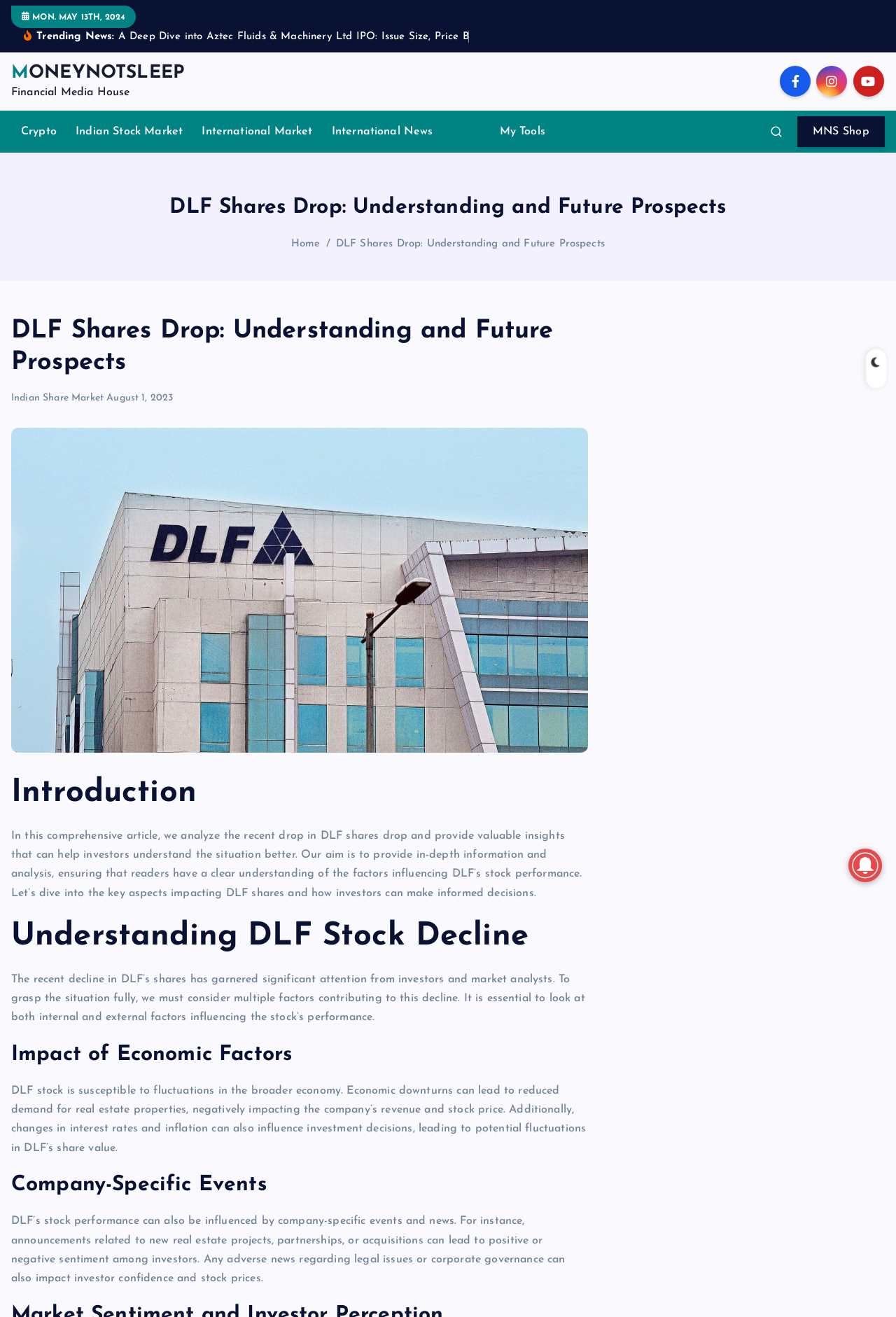Please find the bounding box coordinates of the element that needs to be clicked to perform the following instruction: "Click on the 'MONEYNOTSLEEP' link". The bounding box coordinates should be four float numbers between 0 and 1, represented as [left, top, right, bottom].

[0.012, 0.062, 0.206, 0.076]